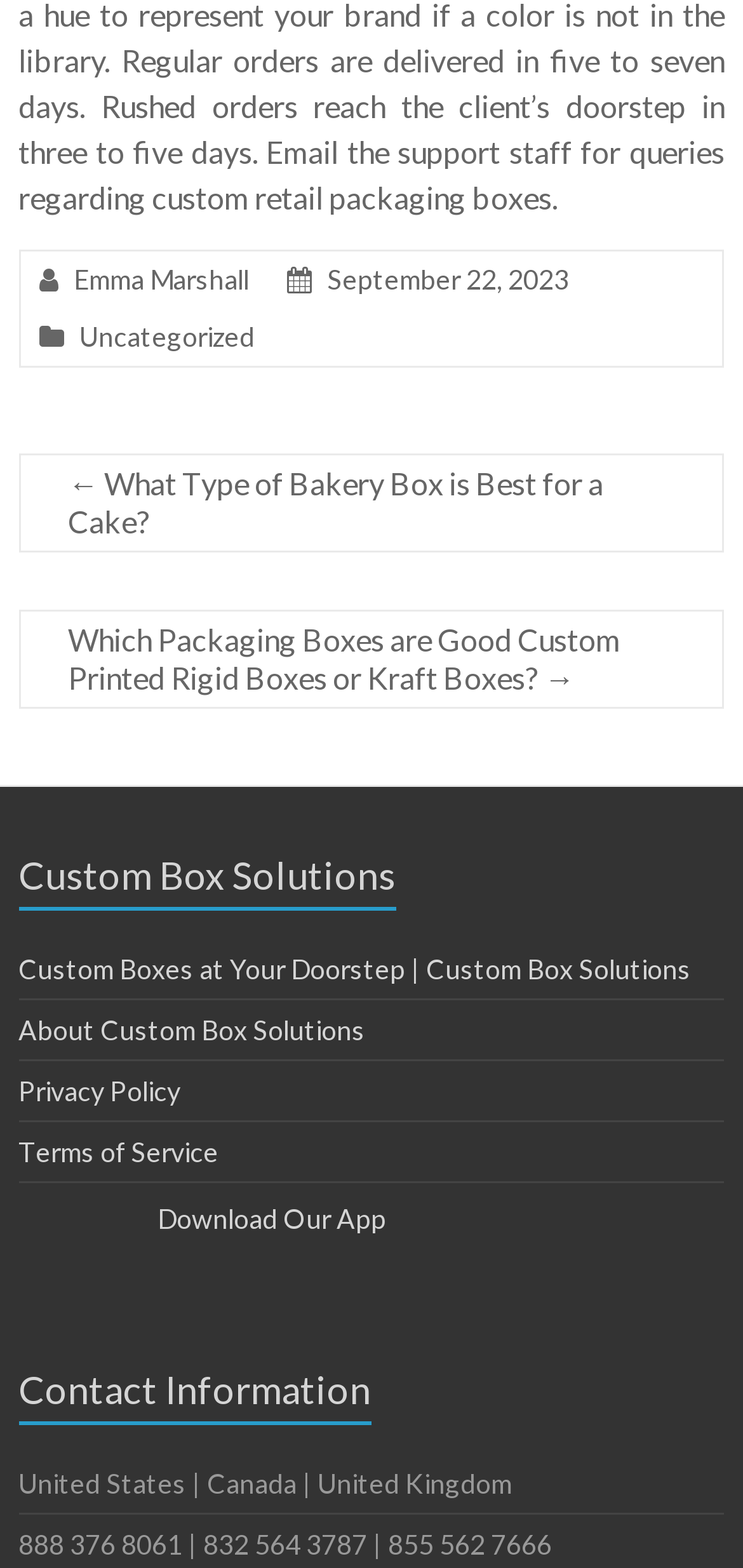Could you locate the bounding box coordinates for the section that should be clicked to accomplish this task: "Download the app from the Play Store".

[0.025, 0.767, 0.52, 0.788]